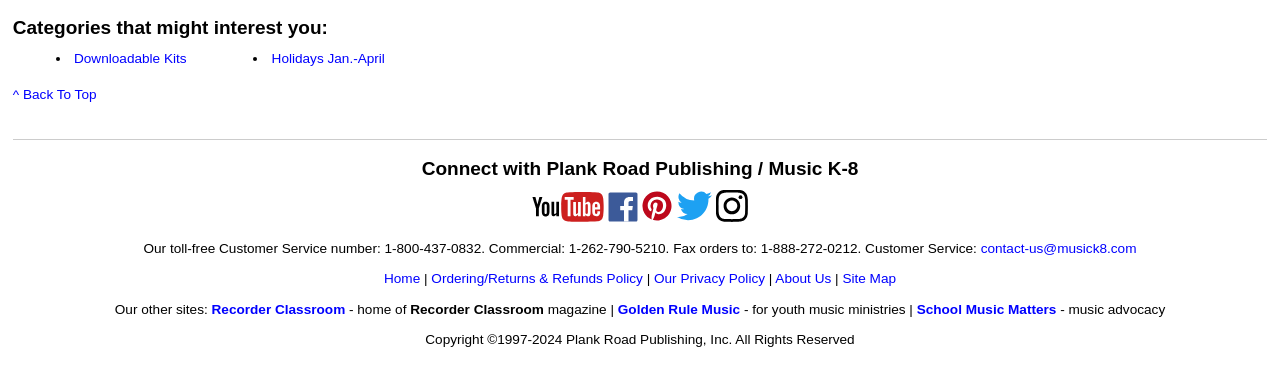Please identify the bounding box coordinates of the clickable area that will fulfill the following instruction: "Visit Recorder Classroom". The coordinates should be in the format of four float numbers between 0 and 1, i.e., [left, top, right, bottom].

[0.165, 0.82, 0.27, 0.861]